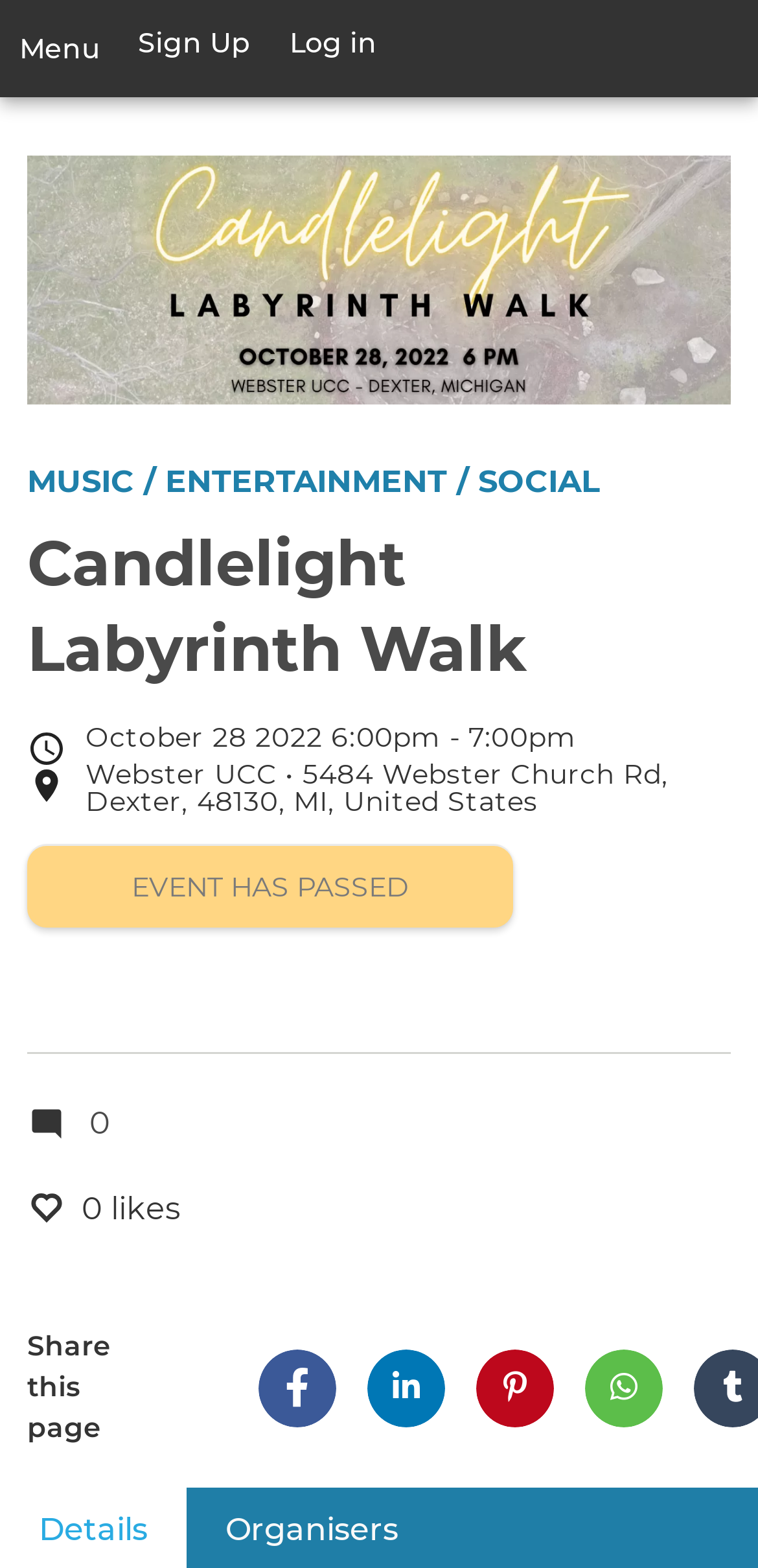Using the given element description, provide the bounding box coordinates (top-left x, top-left y, bottom-right x, bottom-right y) for the corresponding UI element in the screenshot: Total amount of likes

[0.036, 0.761, 0.108, 0.783]